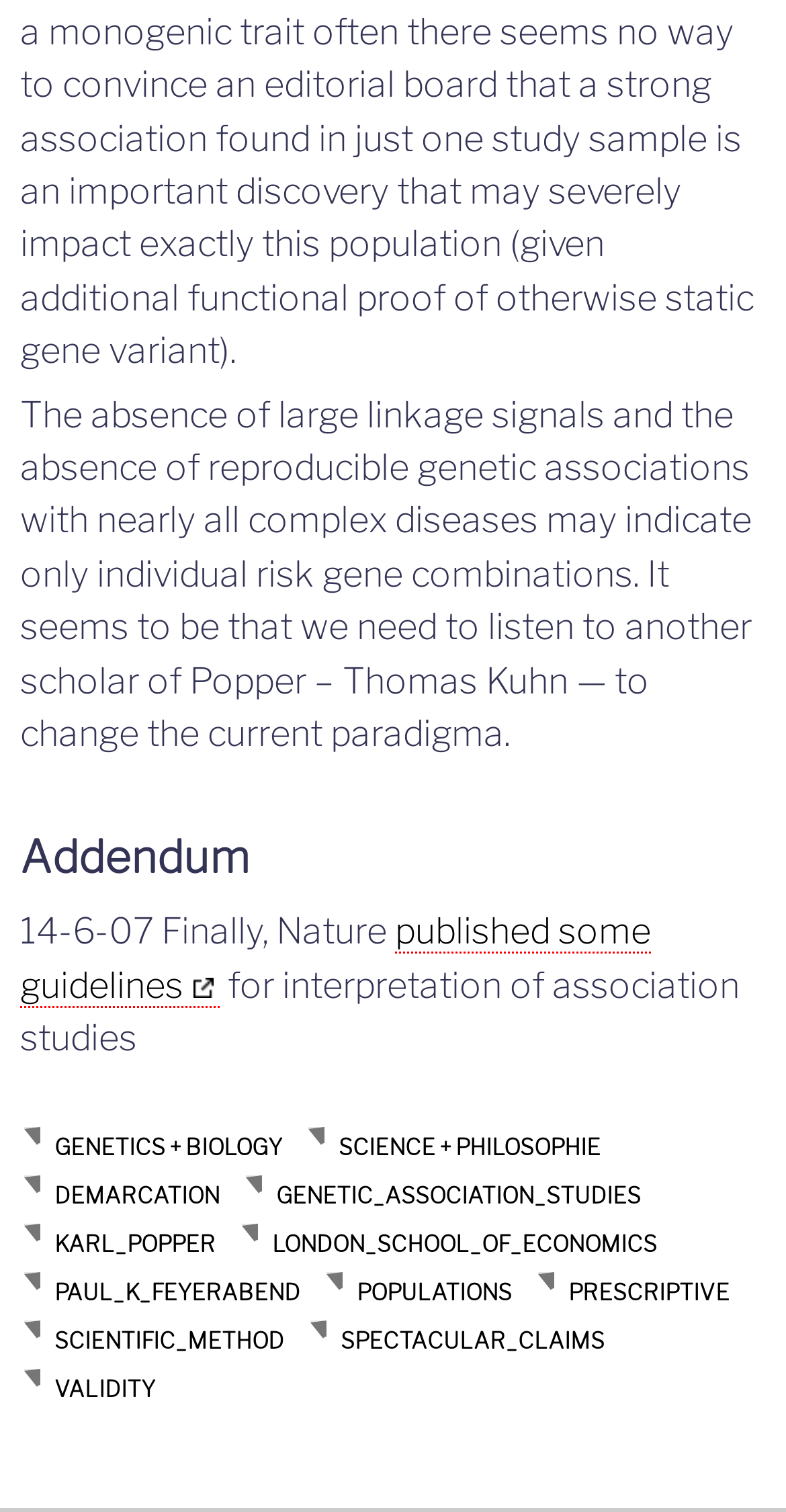What is the purpose of the guidelines published by Nature?
Please provide a comprehensive and detailed answer to the question.

The text states that Nature published some guidelines for interpretation of association studies, indicating that the purpose of these guidelines is to provide guidance on how to interpret association studies.